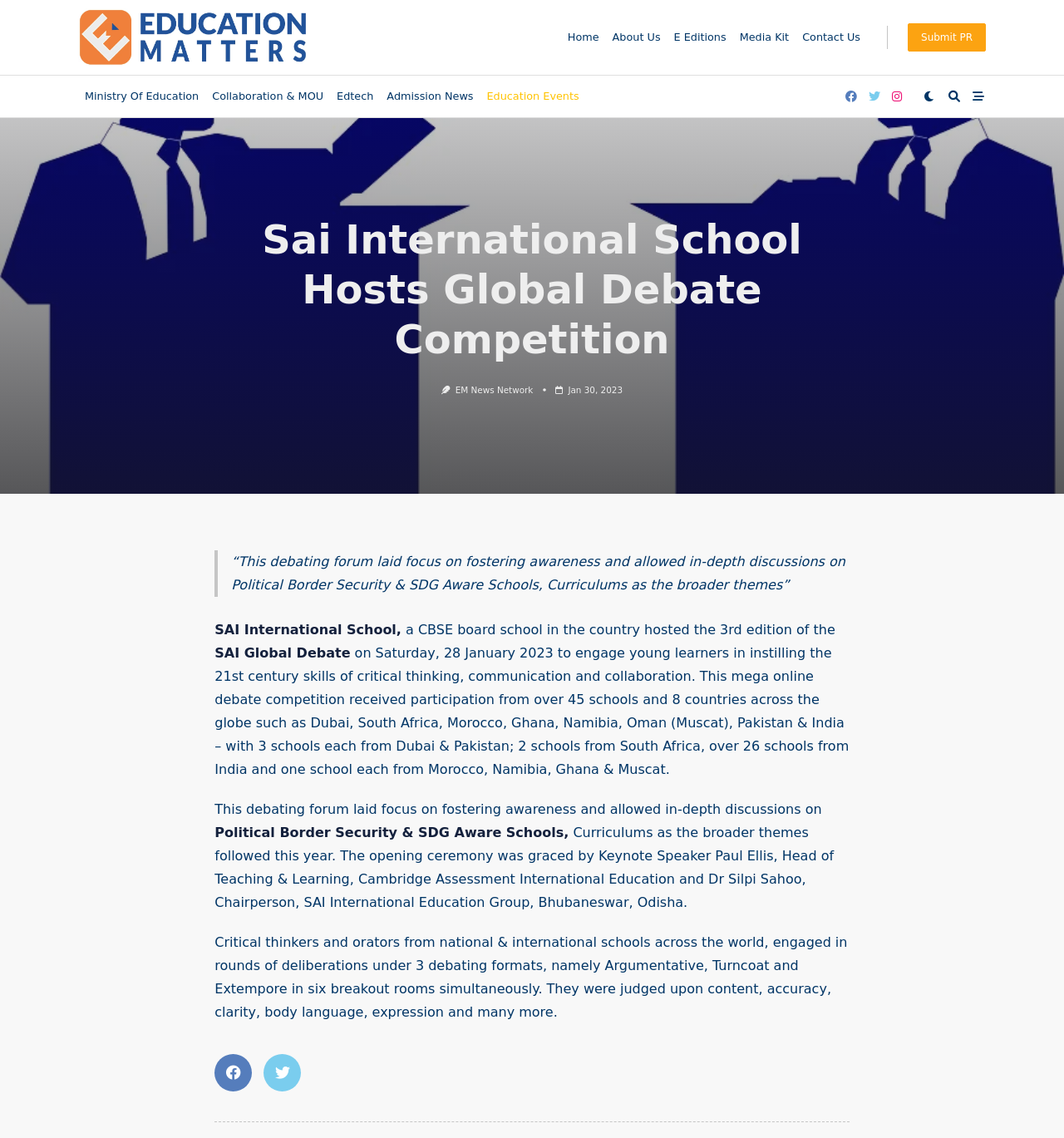Give the bounding box coordinates for the element described by: "Edtech".

[0.31, 0.076, 0.357, 0.094]